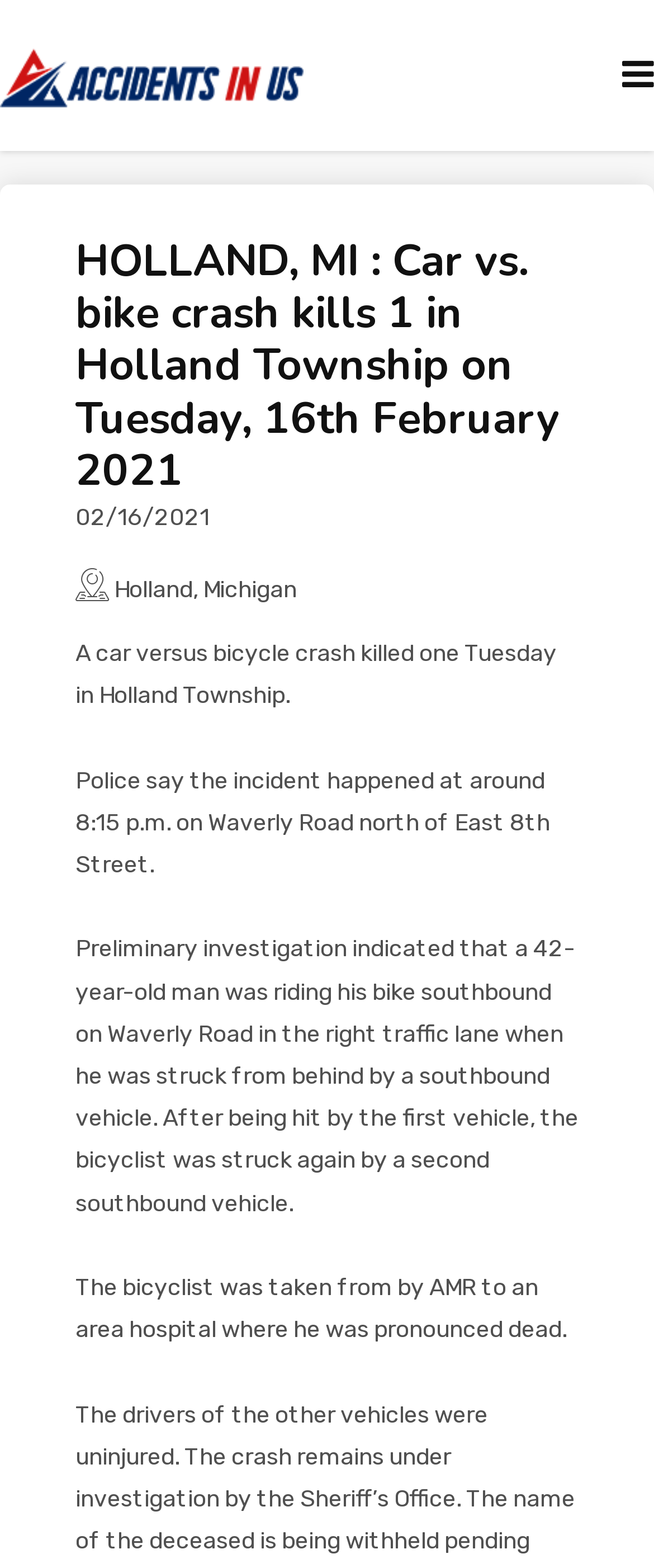How many vehicles were involved in the accident?
Using the details from the image, give an elaborate explanation to answer the question.

I found the number of vehicles involved in the accident by reading the static text element that describes the accident, which states that the bicyclist was struck from behind by a southbound vehicle and then struck again by a second southbound vehicle.